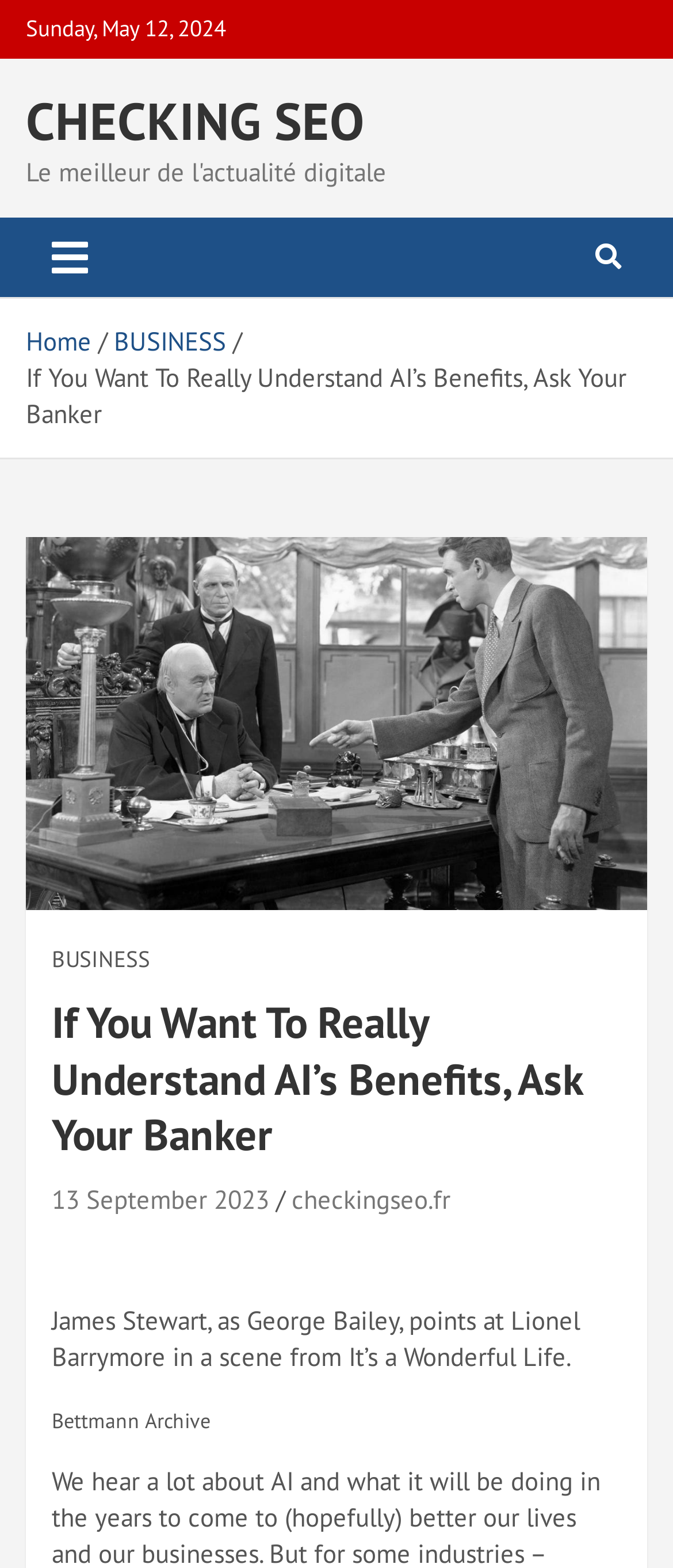Elaborate on the different components and information displayed on the webpage.

The webpage appears to be an article or blog post about the benefits of AI, specifically in the banking industry. At the top of the page, there is a date "Sunday, May 12, 2024" and a heading "CHECKING SEO" which is also a link. Below the heading, there is a button to toggle navigation and a navigation menu with links to "Home" and "BUSINESS".

The main content of the page starts with a static text "If You Want To Really Understand AI’s Benefits, Ask Your Banker" followed by a figure, which is likely an image. Below the image, there is a header with the same title as the static text, and two links to "13 September 2023" and "checkingseo.fr".

Underneath the header, there is a figure caption with two static texts. The first text describes an image of James Stewart, as George Bailey, pointing at Lionel Barrymore in a scene from It's a Wonderful Life. The second text is the credit "Bettmann Archive".